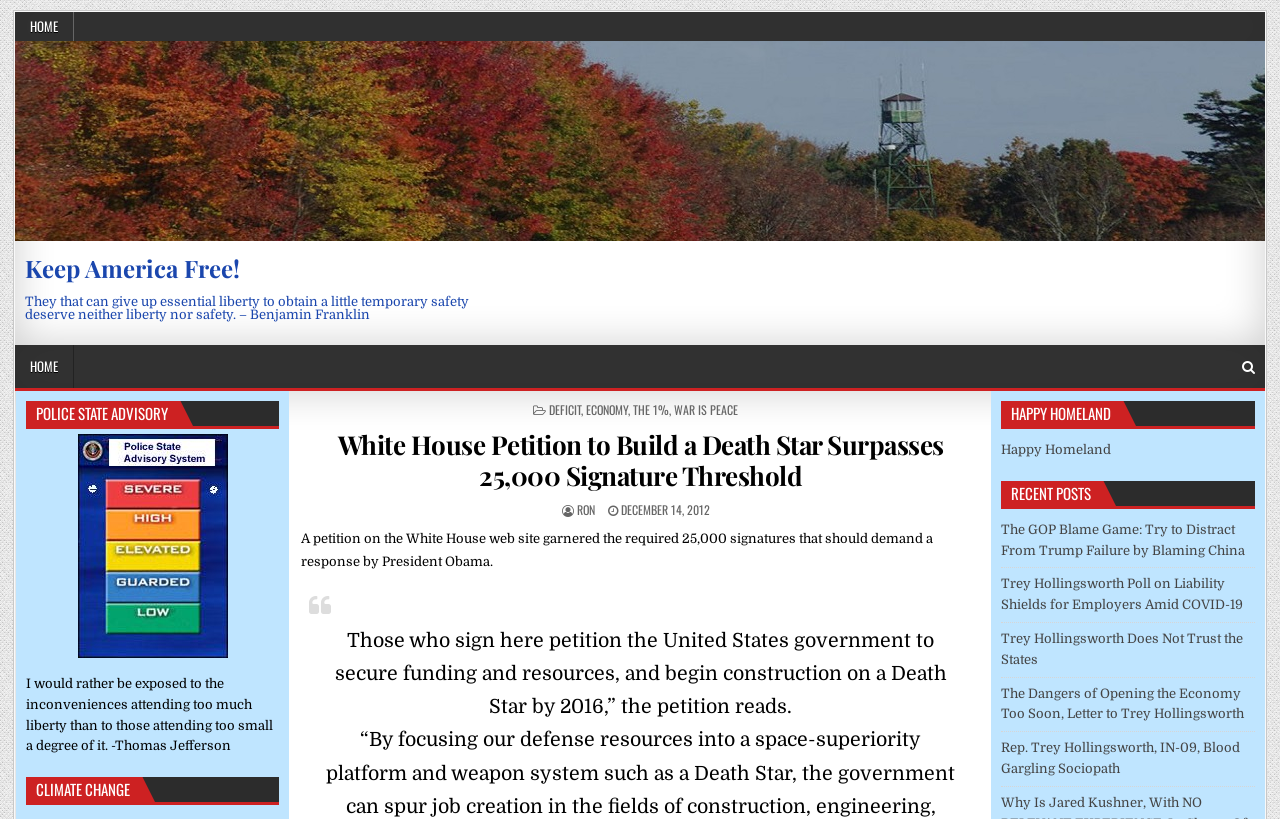Determine the coordinates of the bounding box for the clickable area needed to execute this instruction: "Click on the 'Happy Homeland' link".

[0.782, 0.54, 0.868, 0.558]